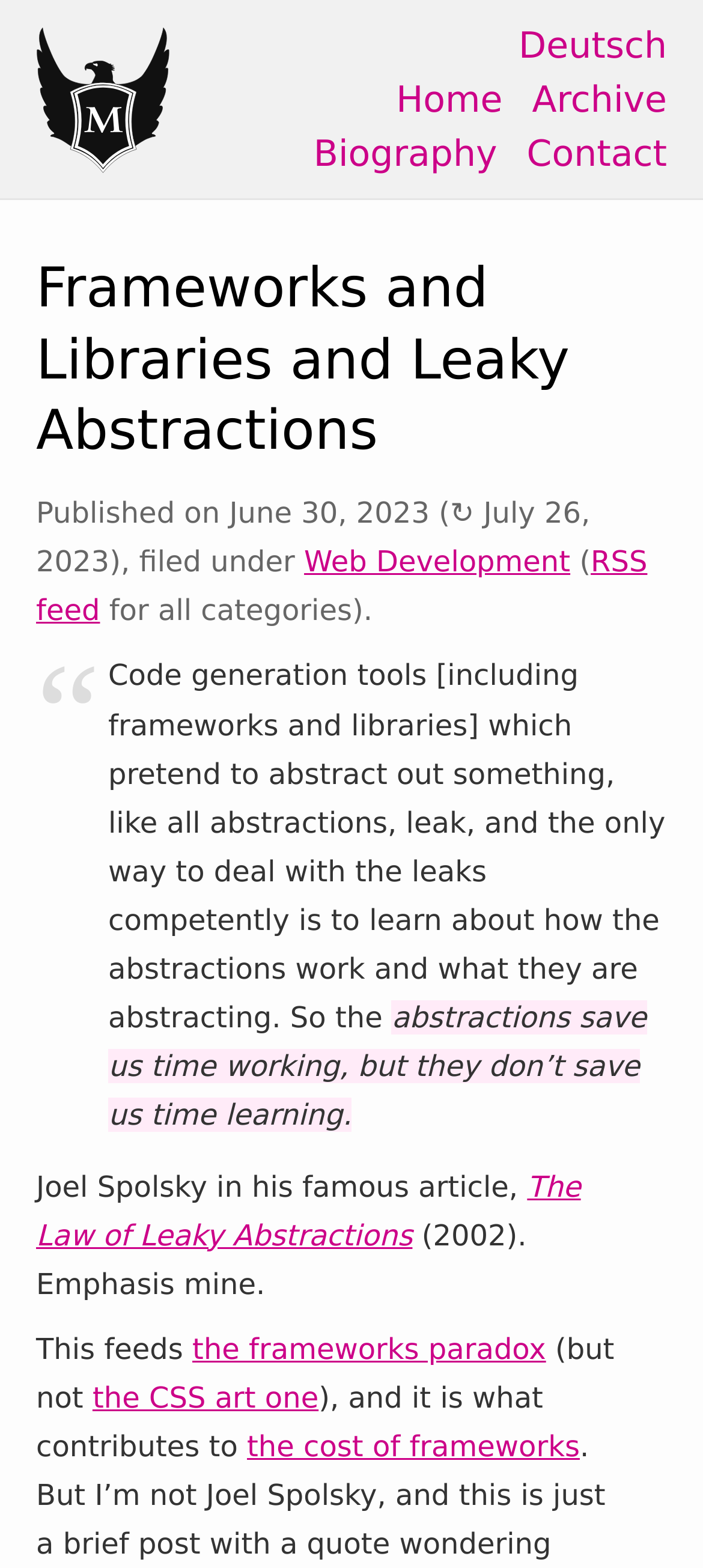What is the title of the famous article mentioned in this article?
Please use the image to deliver a detailed and complete answer.

I found the title of the famous article by looking at the link element 'The Law of Leaky Abstractions' which is mentioned in the article as a reference.